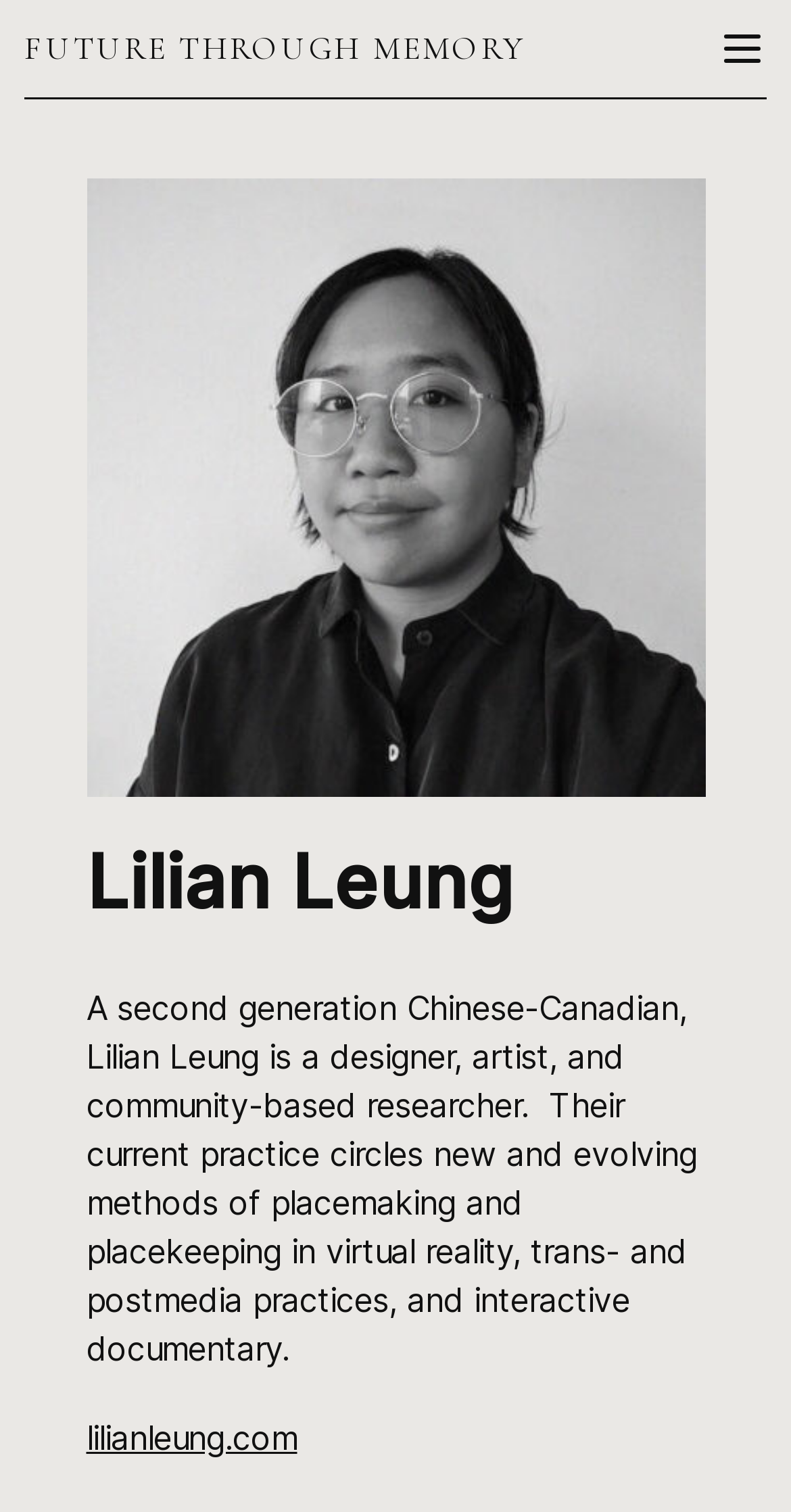For the given element description Future Through Memory, determine the bounding box coordinates of the UI element. The coordinates should follow the format (top-left x, top-left y, bottom-right x, bottom-right y) and be within the range of 0 to 1.

[0.031, 0.019, 0.666, 0.046]